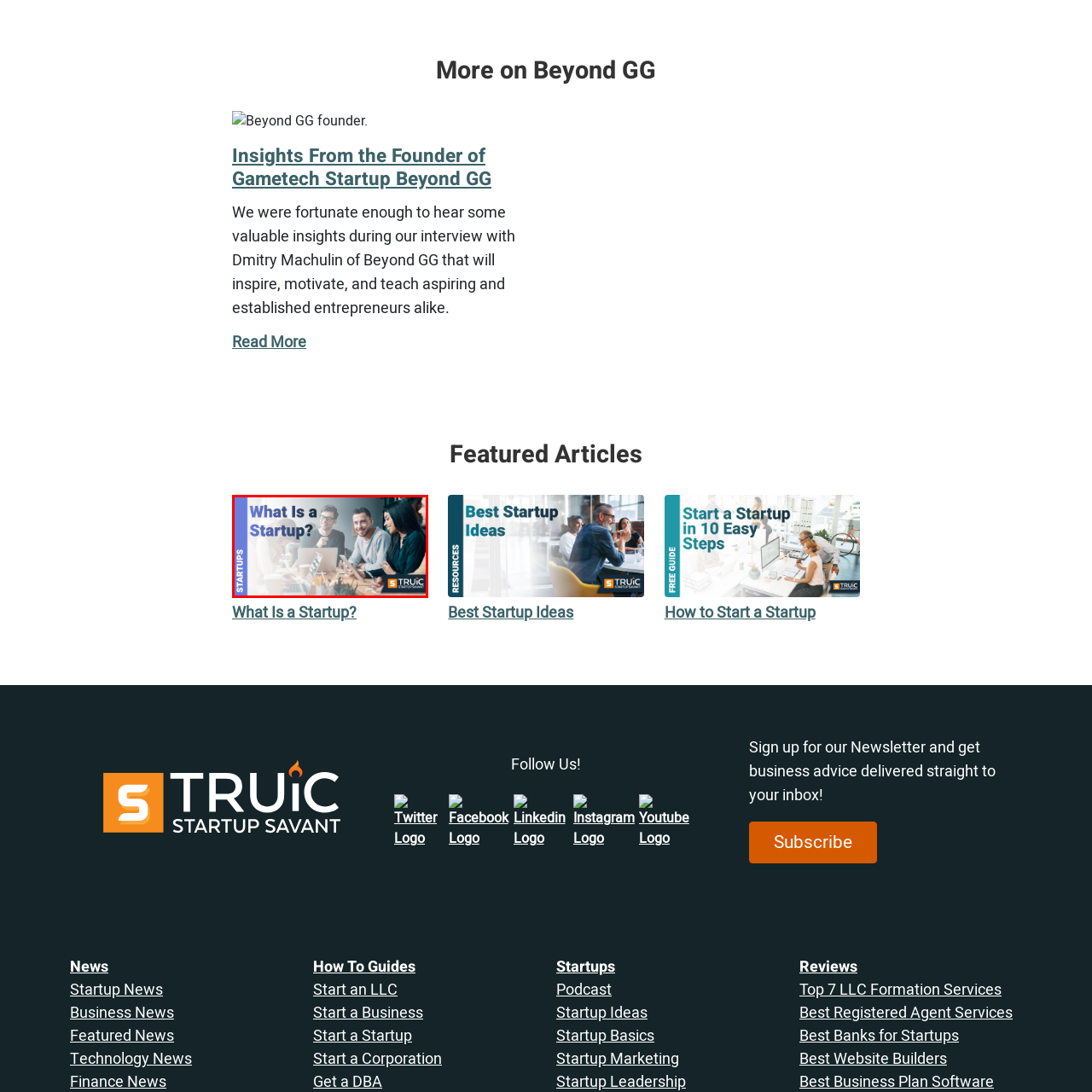What is the purpose of the image?
Check the content within the red bounding box and give a brief answer in one word or a short phrase.

To resonate with entrepreneurs